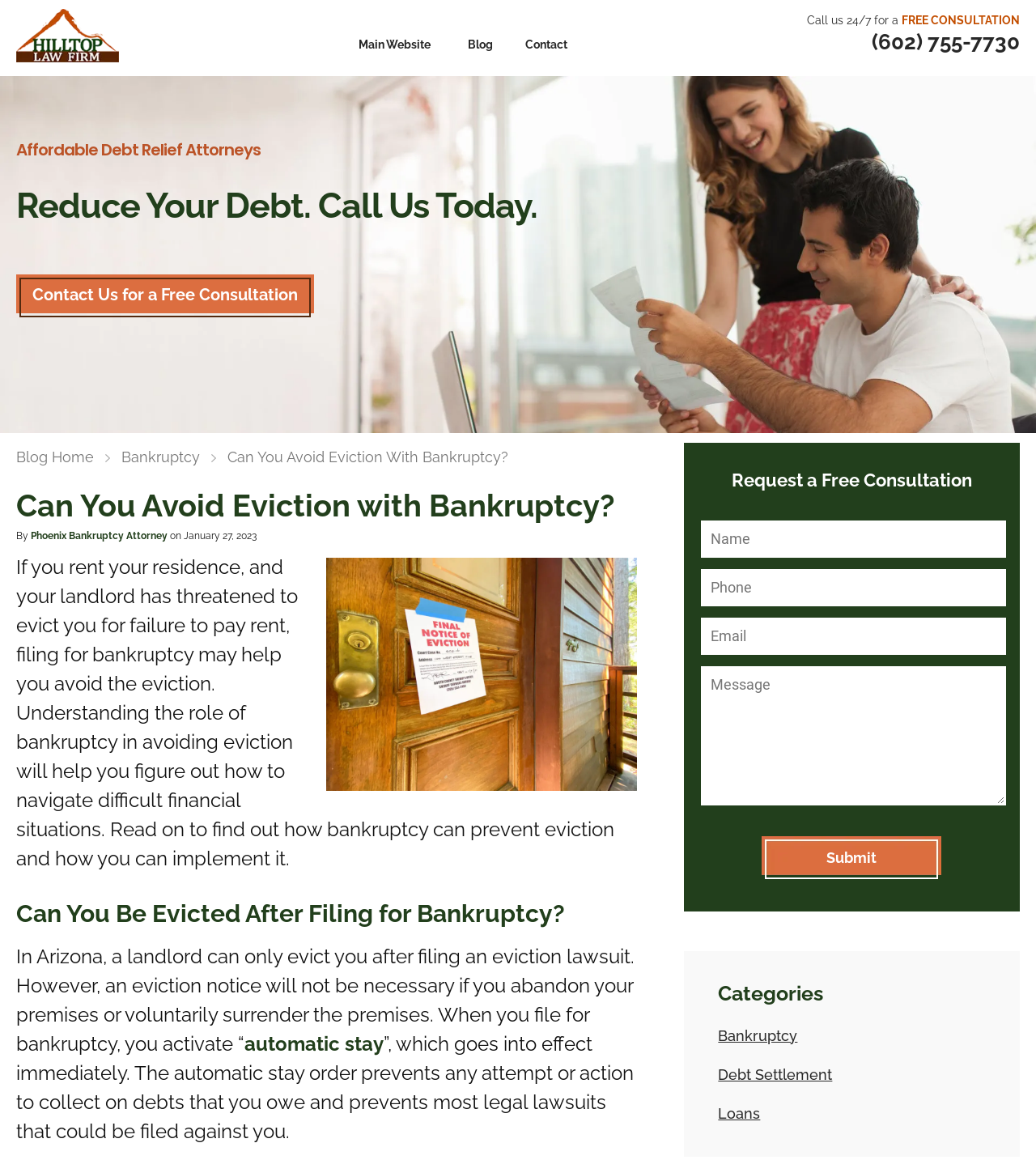Please answer the following query using a single word or phrase: 
What is the name of the law firm?

Hilltop Law Firm